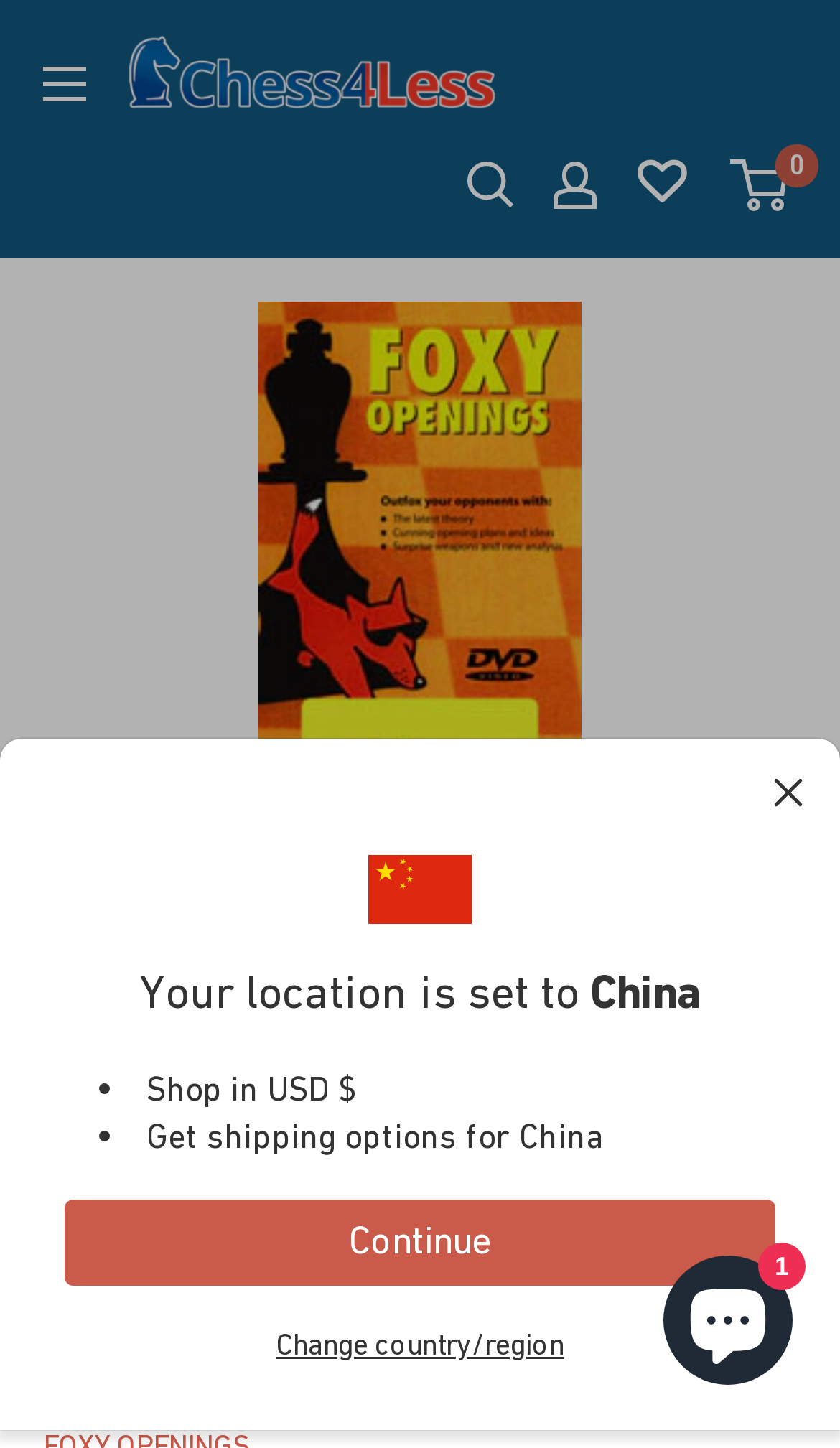Locate the bounding box coordinates of the region to be clicked to comply with the following instruction: "Download Foxy Openings 54: Trompowsky Success - Hodgson". The coordinates must be four float numbers between 0 and 1, in the form [left, top, right, bottom].

[0.051, 0.619, 0.205, 0.742]